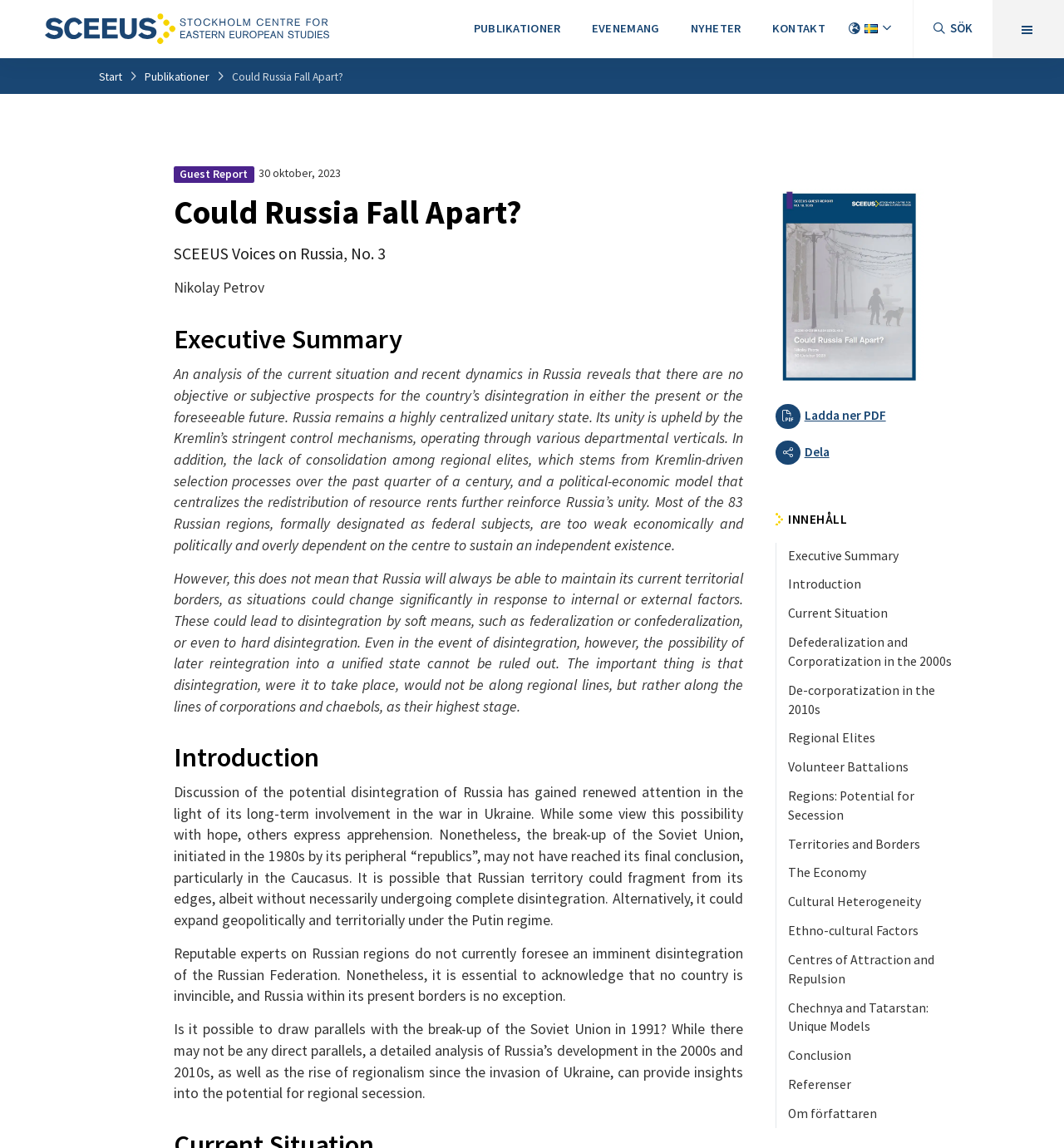Specify the bounding box coordinates of the area to click in order to follow the given instruction: "Download the PDF file."

[0.729, 0.355, 0.833, 0.369]